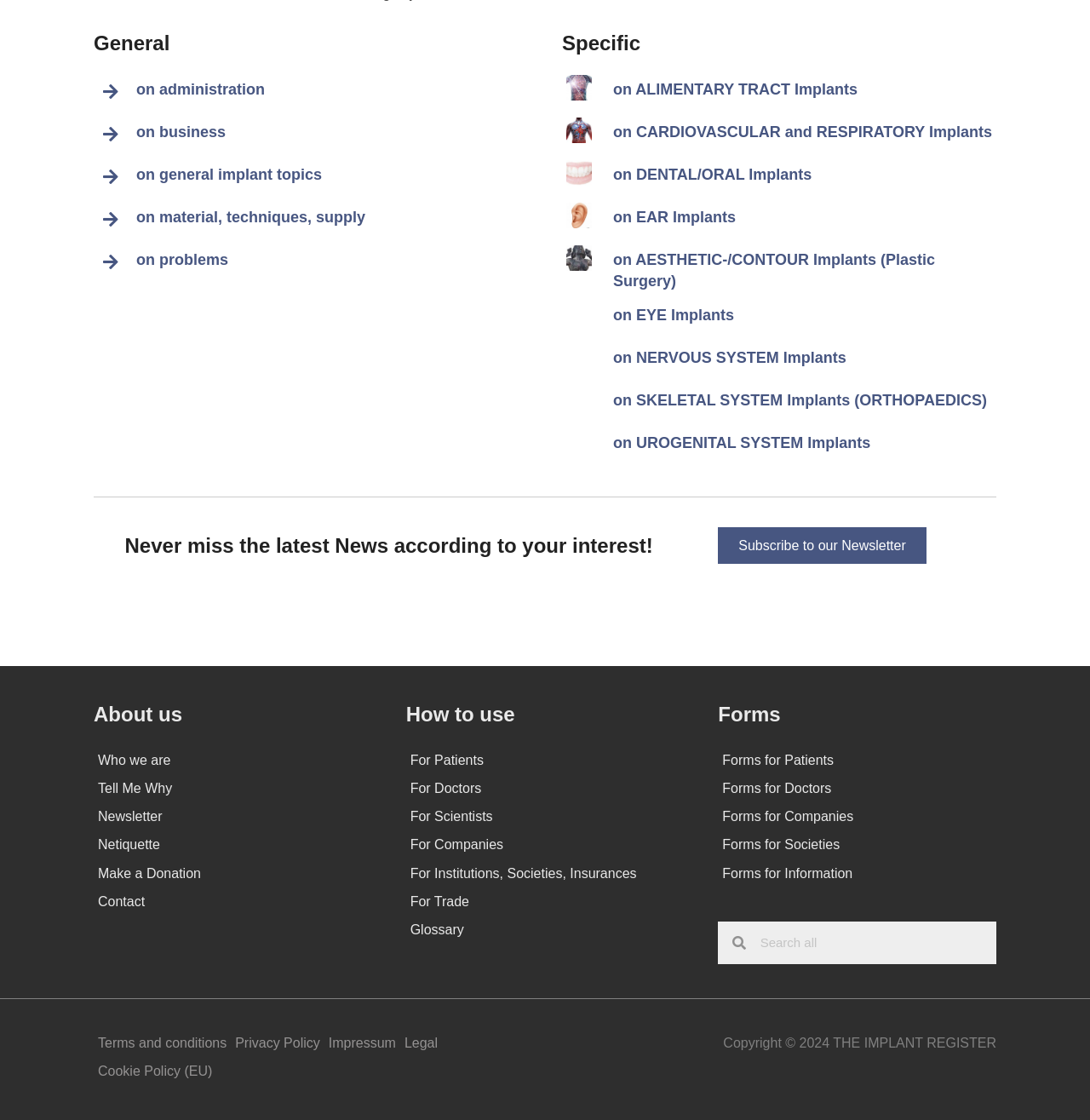Identify the bounding box coordinates of the HTML element based on this description: "on EAR Implants".

[0.516, 0.181, 0.914, 0.211]